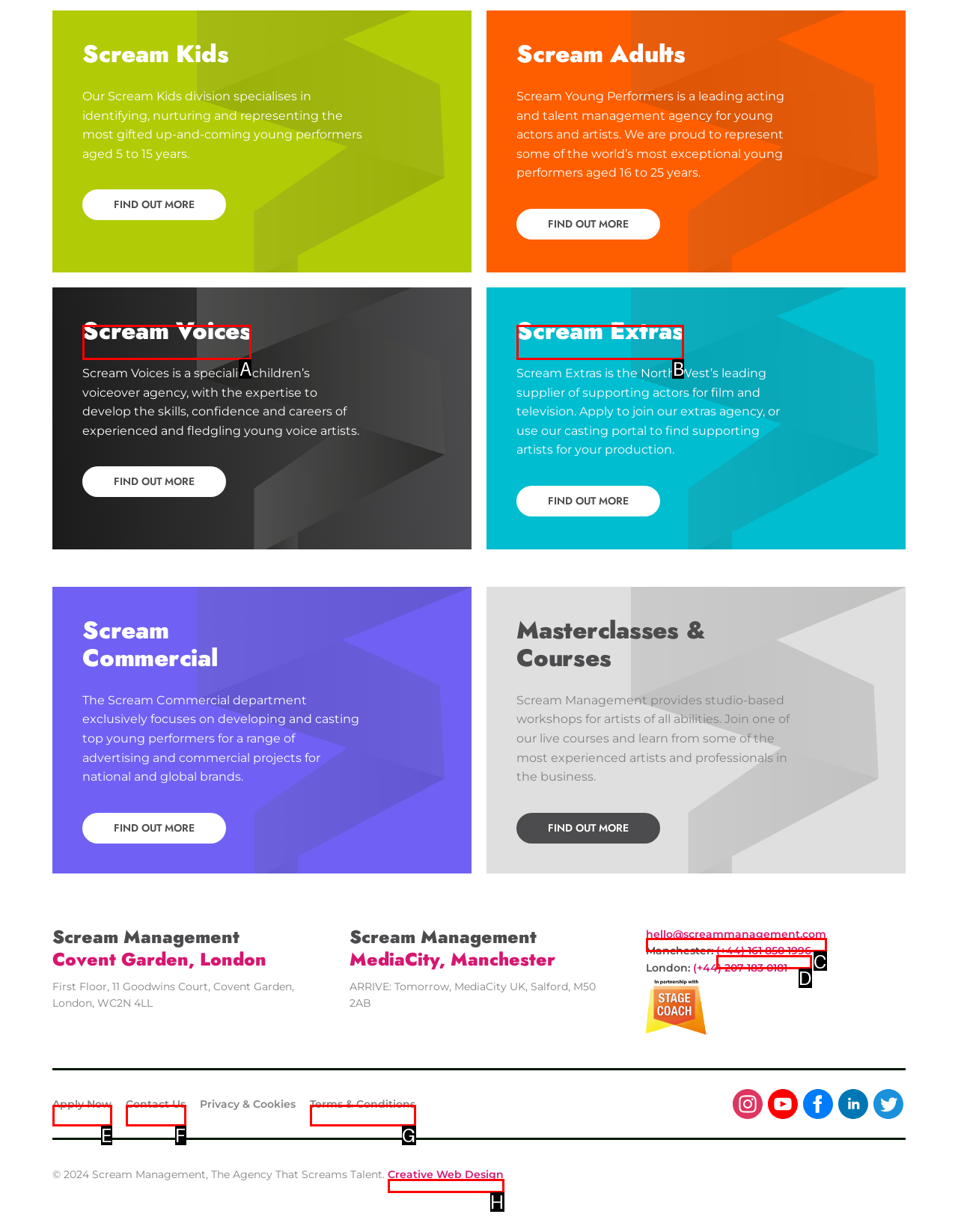Identify the option that corresponds to the description: (+44) 161 850 1996 
Provide the letter of the matching option from the available choices directly.

D